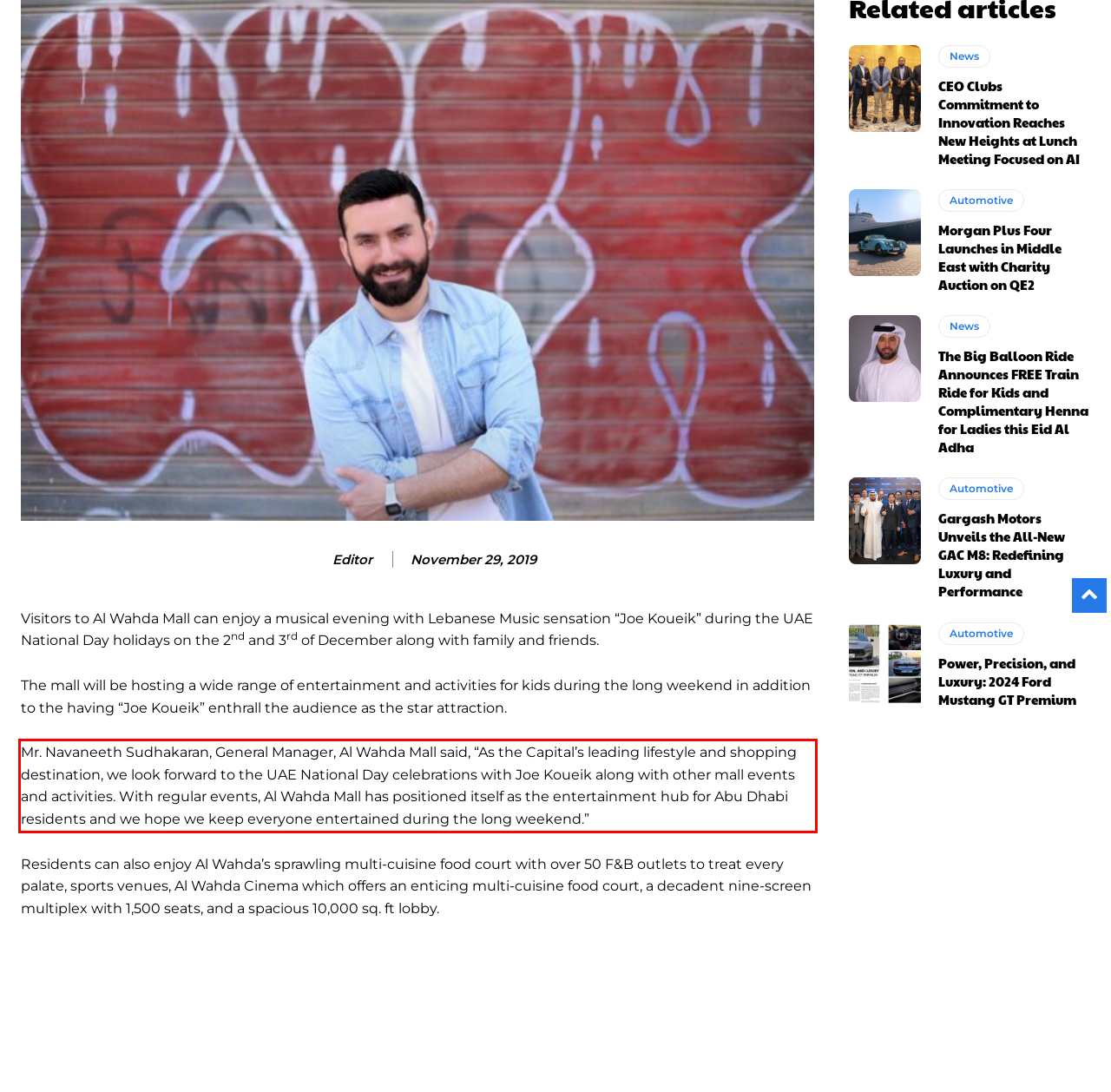From the screenshot of the webpage, locate the red bounding box and extract the text contained within that area.

Mr. Navaneeth Sudhakaran, General Manager, Al Wahda Mall said, “As the Capital’s leading lifestyle and shopping destination, we look forward to the UAE National Day celebrations with Joe Koueik along with other mall events and activities. With regular events, Al Wahda Mall has positioned itself as the entertainment hub for Abu Dhabi residents and we hope we keep everyone entertained during the long weekend.”